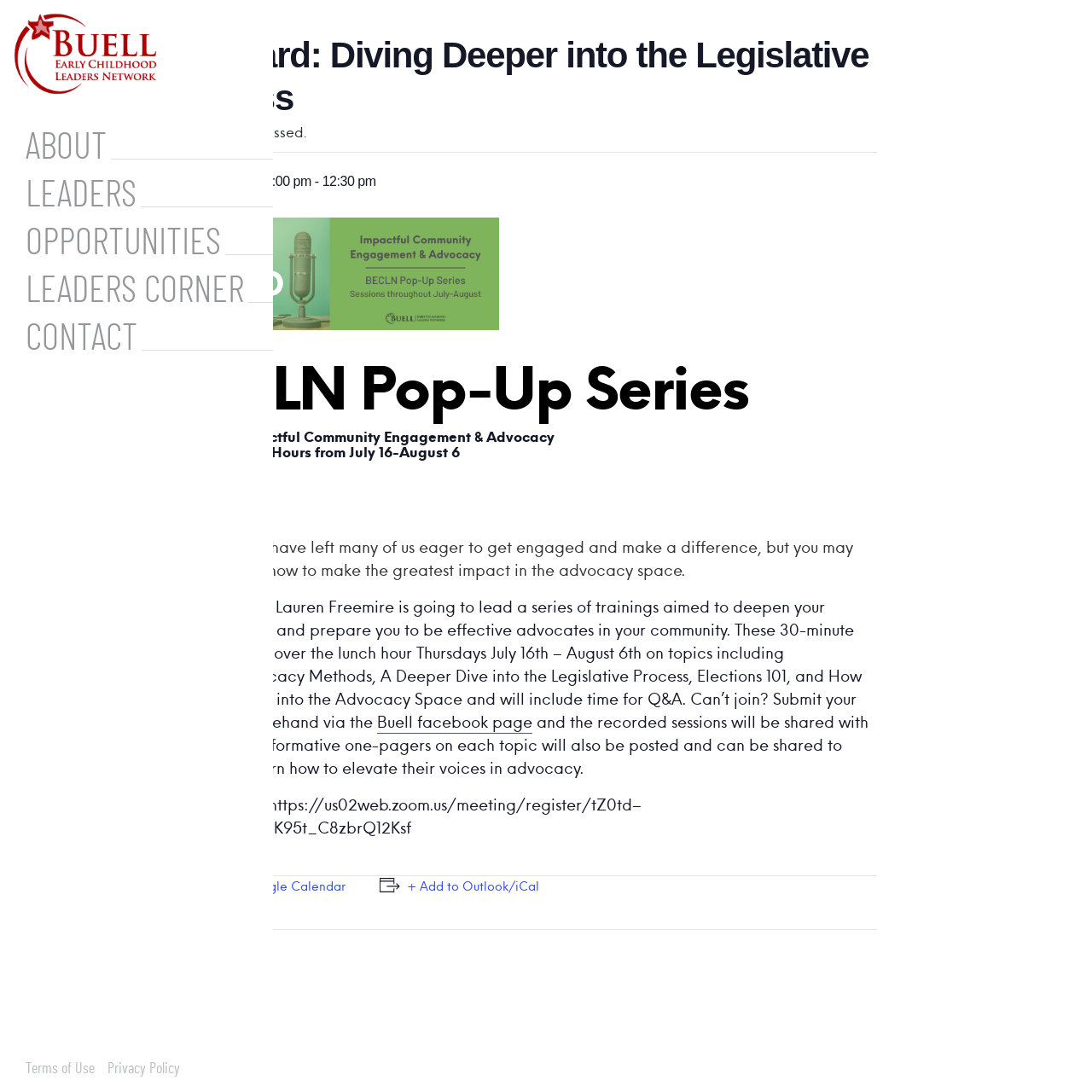Can you find the bounding box coordinates for the UI element given this description: "Leaders Corner"? Provide the coordinates as four float numbers between 0 and 1: [left, top, right, bottom].

[0.023, 0.249, 0.227, 0.283]